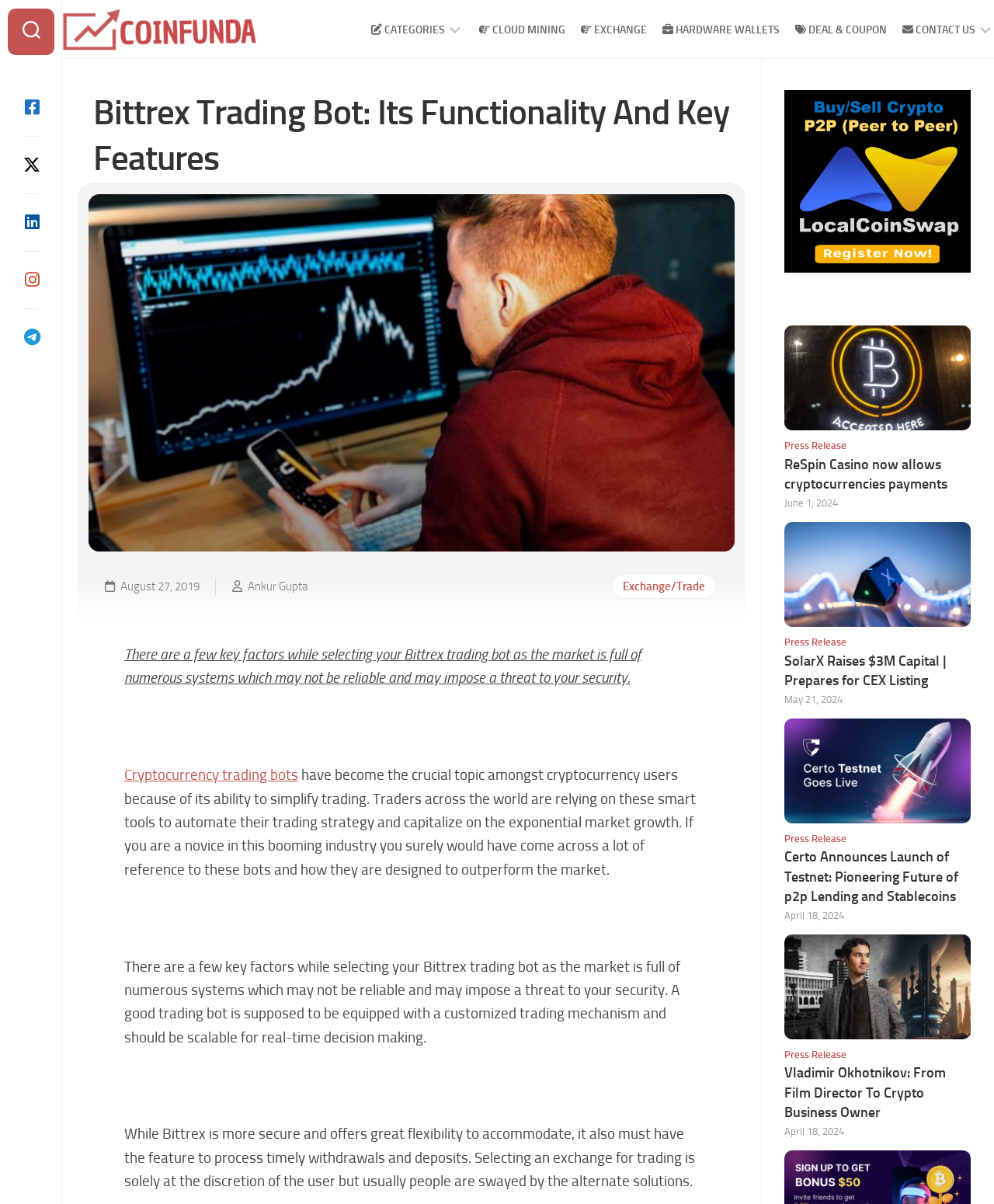Using the information from the screenshot, answer the following question thoroughly:
What is the date of the article about Bittrex trading bot?

I determined the answer by looking at the date mentioned below the title of the article, which is 'August 27, 2019'.